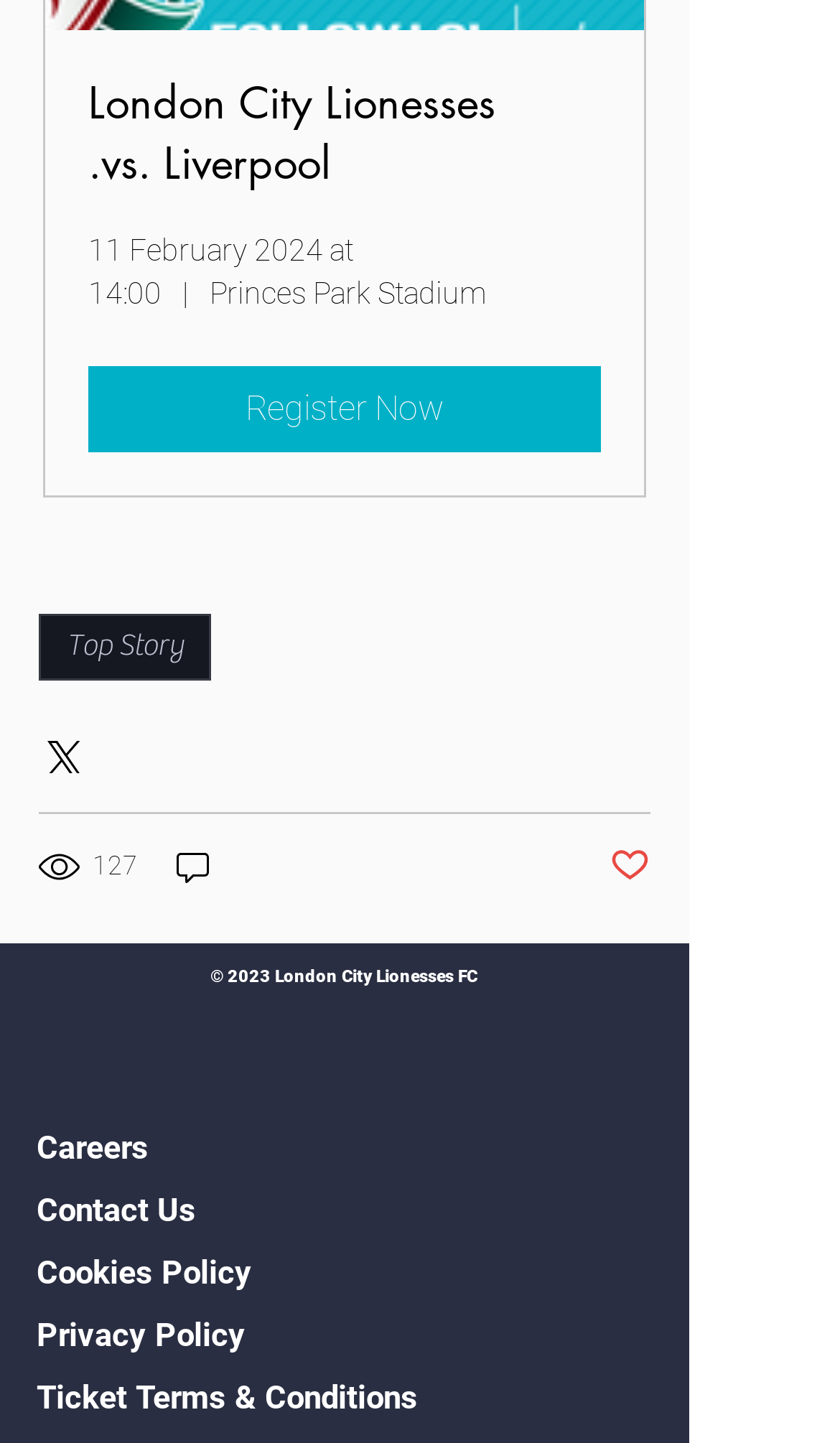Pinpoint the bounding box coordinates of the clickable element needed to complete the instruction: "Click on Top Story". The coordinates should be provided as four float numbers between 0 and 1: [left, top, right, bottom].

[0.046, 0.425, 0.251, 0.472]